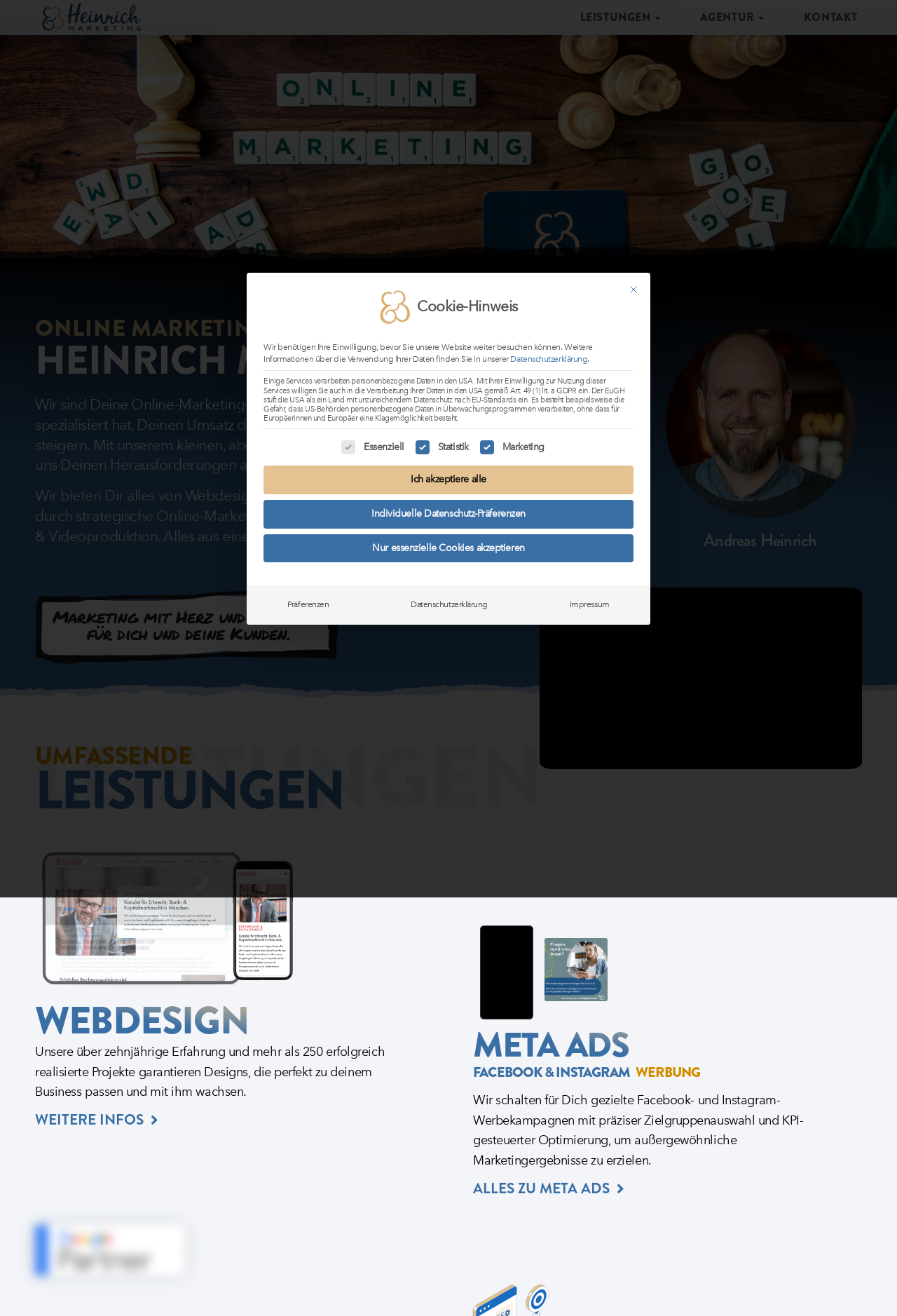Kindly respond to the following question with a single word or a brief phrase: 
How many checkboxes are there in the cookie alert dialog?

3